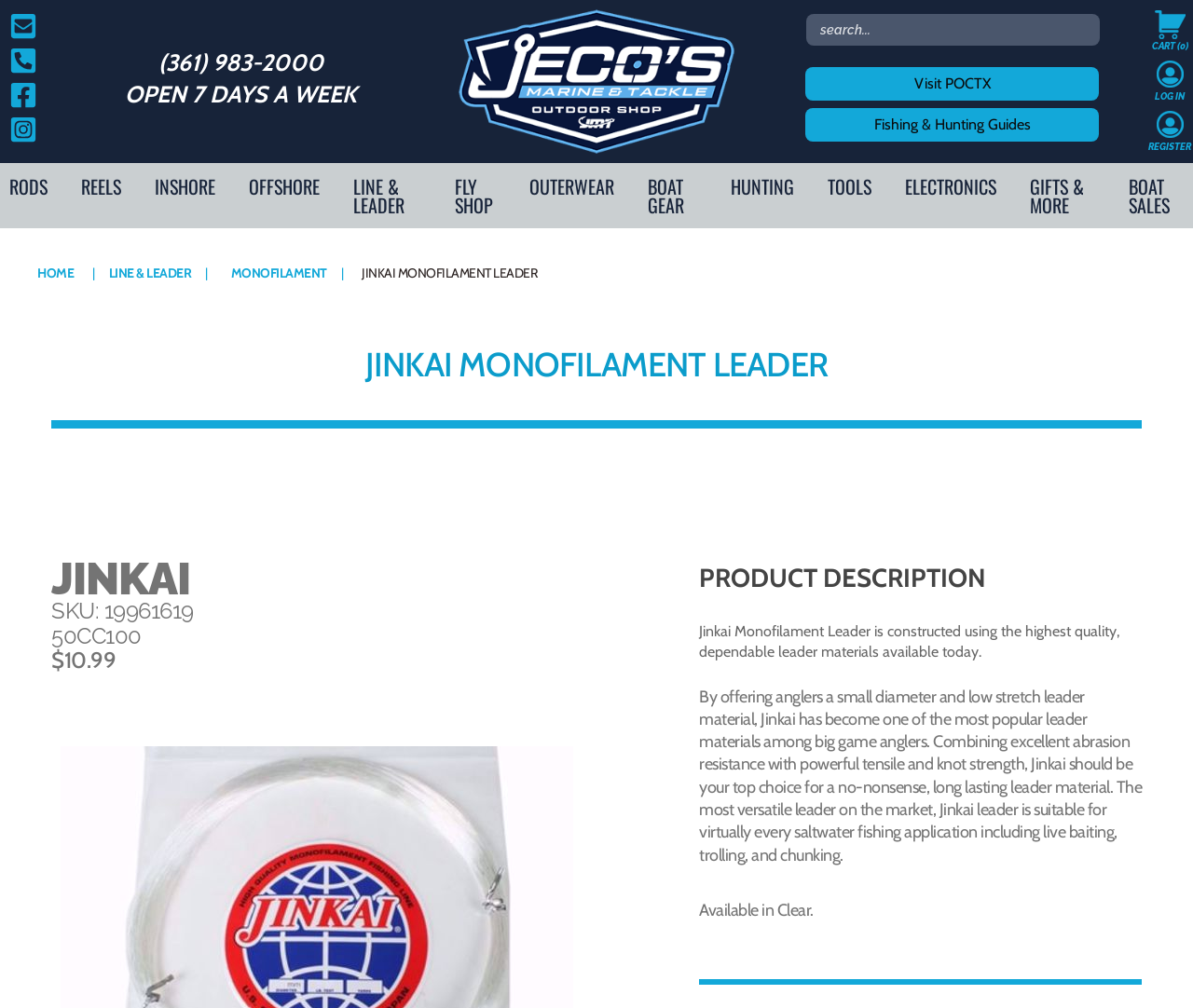From the screenshot, find the bounding box of the UI element matching this description: "(361) 983-2000". Supply the bounding box coordinates in the form [left, top, right, bottom], each a float between 0 and 1.

[0.133, 0.048, 0.271, 0.076]